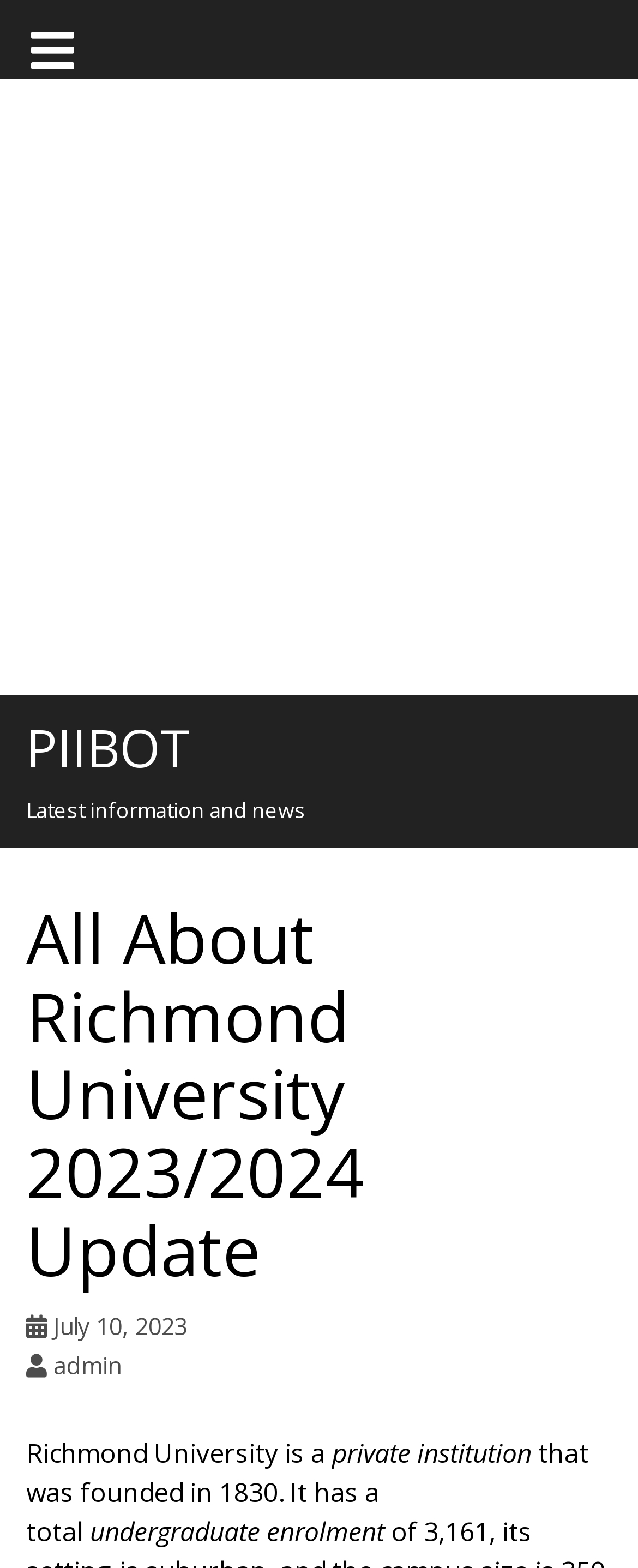Please provide a comprehensive answer to the question based on the screenshot: Who is the author of the latest article?

I found this information by reading the text on the webpage, which states 'Author: admin'.